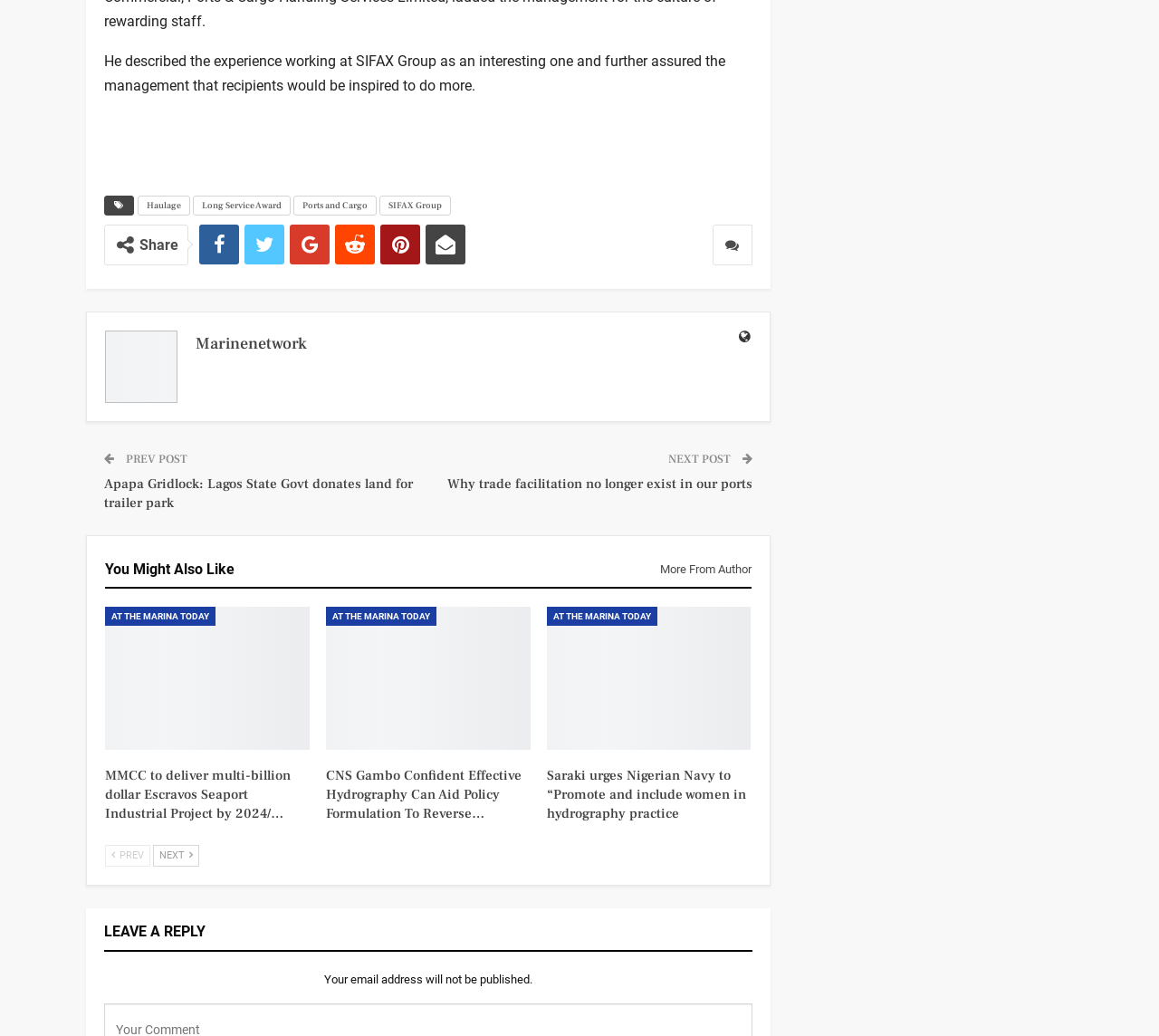What is the category of the previous post?
Based on the image, answer the question with a single word or brief phrase.

Apapa Gridlock